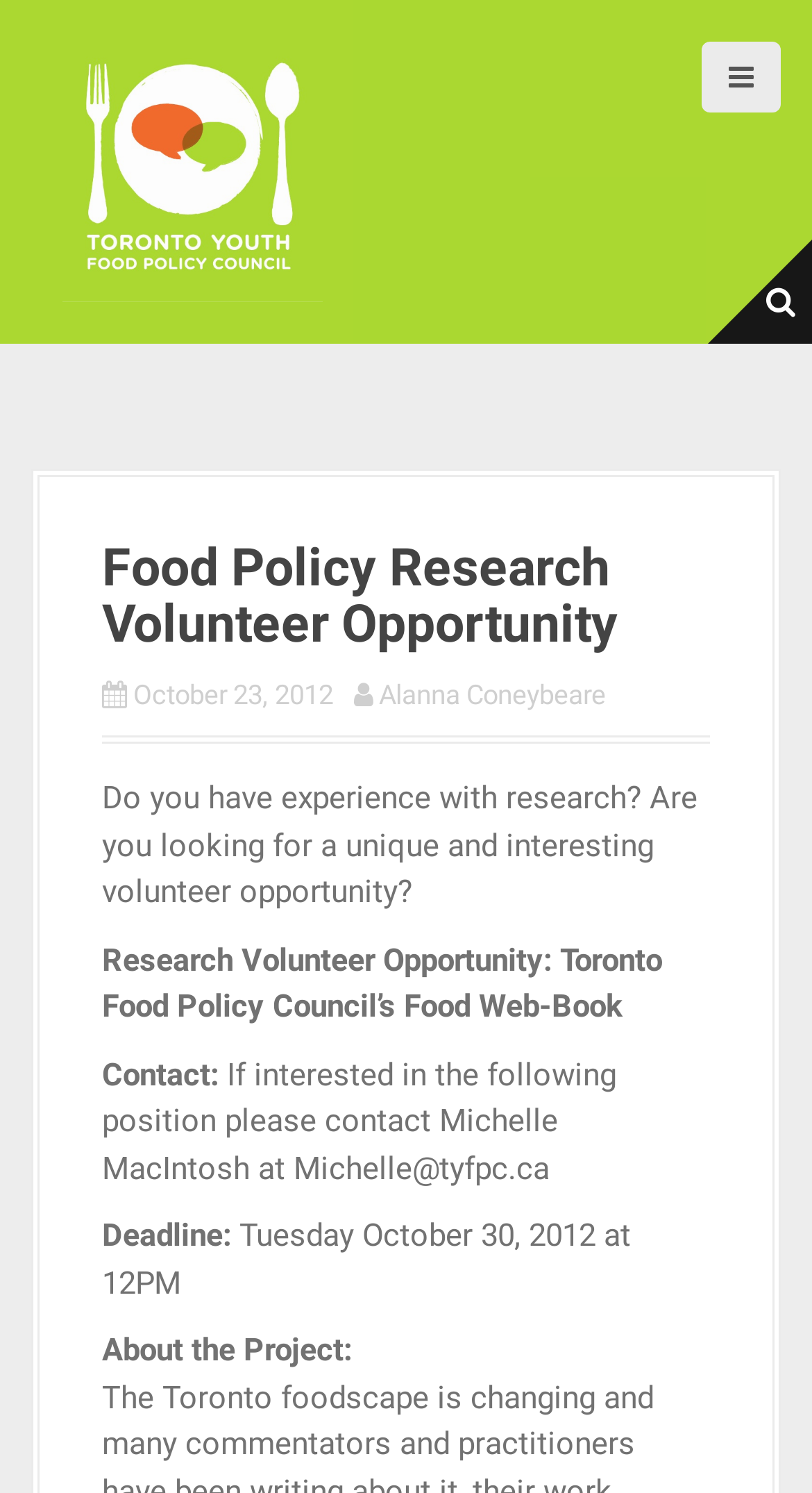What is the topic of the research volunteer opportunity?
We need a detailed and meticulous answer to the question.

The topic of the research volunteer opportunity can be found in the StaticText element with the text 'Research Volunteer Opportunity: Toronto Food Policy Council’s Food Web-Book' which is located in the main content area of the webpage.